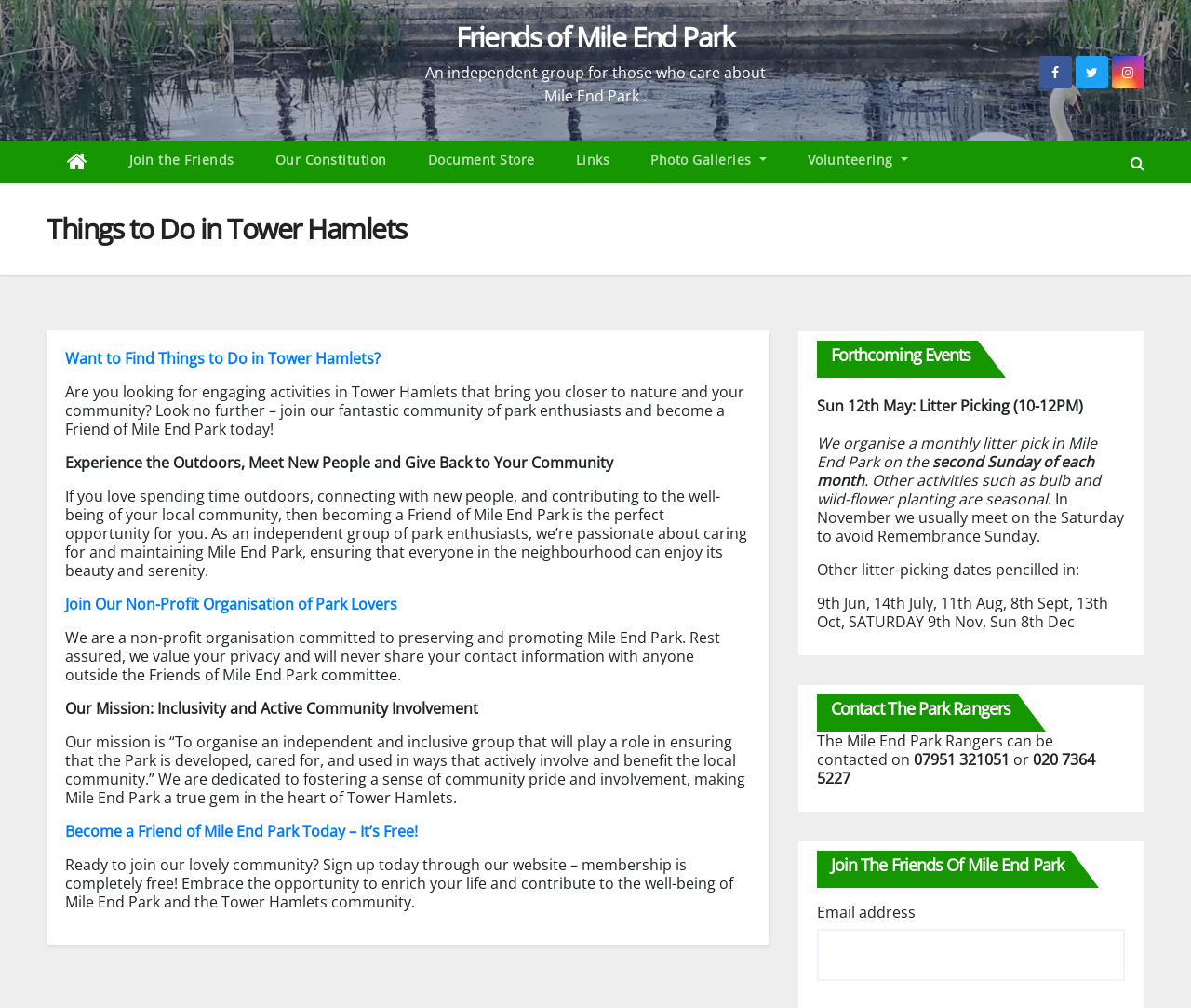Please identify the bounding box coordinates of the element's region that needs to be clicked to fulfill the following instruction: "Contact the Park Rangers". The bounding box coordinates should consist of four float numbers between 0 and 1, i.e., [left, top, right, bottom].

[0.686, 0.689, 0.855, 0.726]